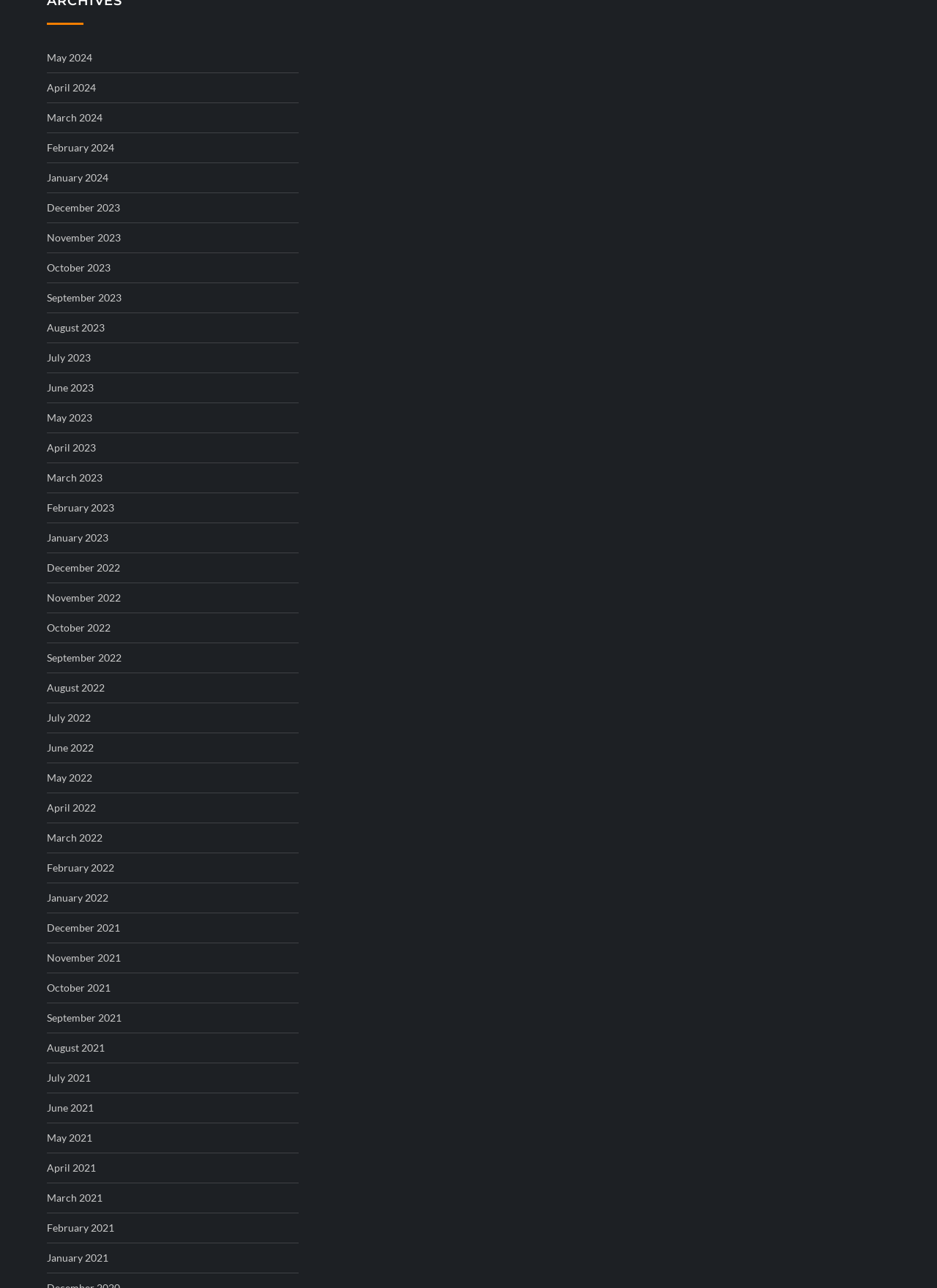Please determine the bounding box coordinates of the area that needs to be clicked to complete this task: 'View September 2021'. The coordinates must be four float numbers between 0 and 1, formatted as [left, top, right, bottom].

[0.05, 0.783, 0.13, 0.798]